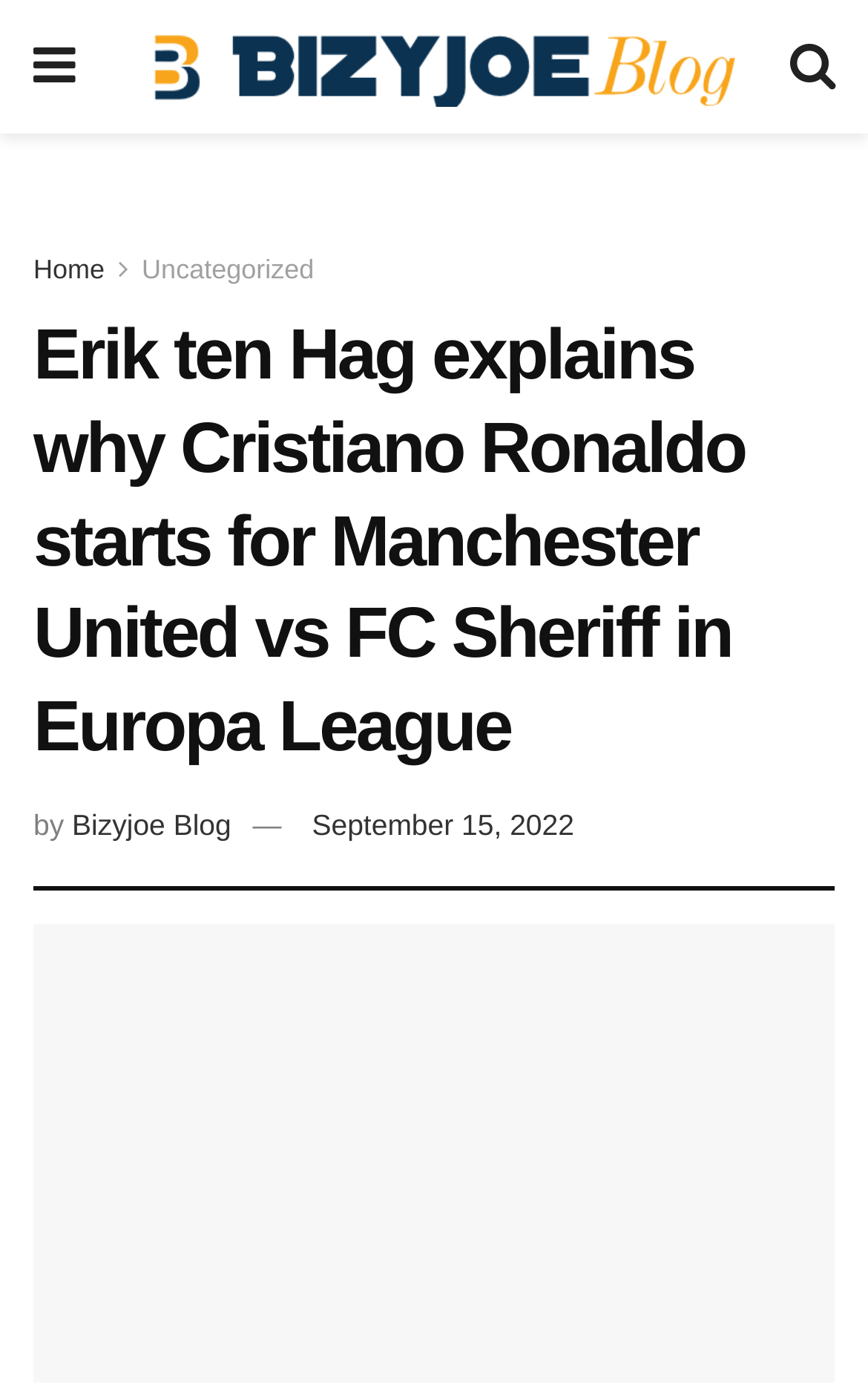What is the name of the competition mentioned in the article?
Answer the question in as much detail as possible.

I found the answer by reading the main heading of the article, which mentions the Europa League, indicating that the article is about a match in this competition.